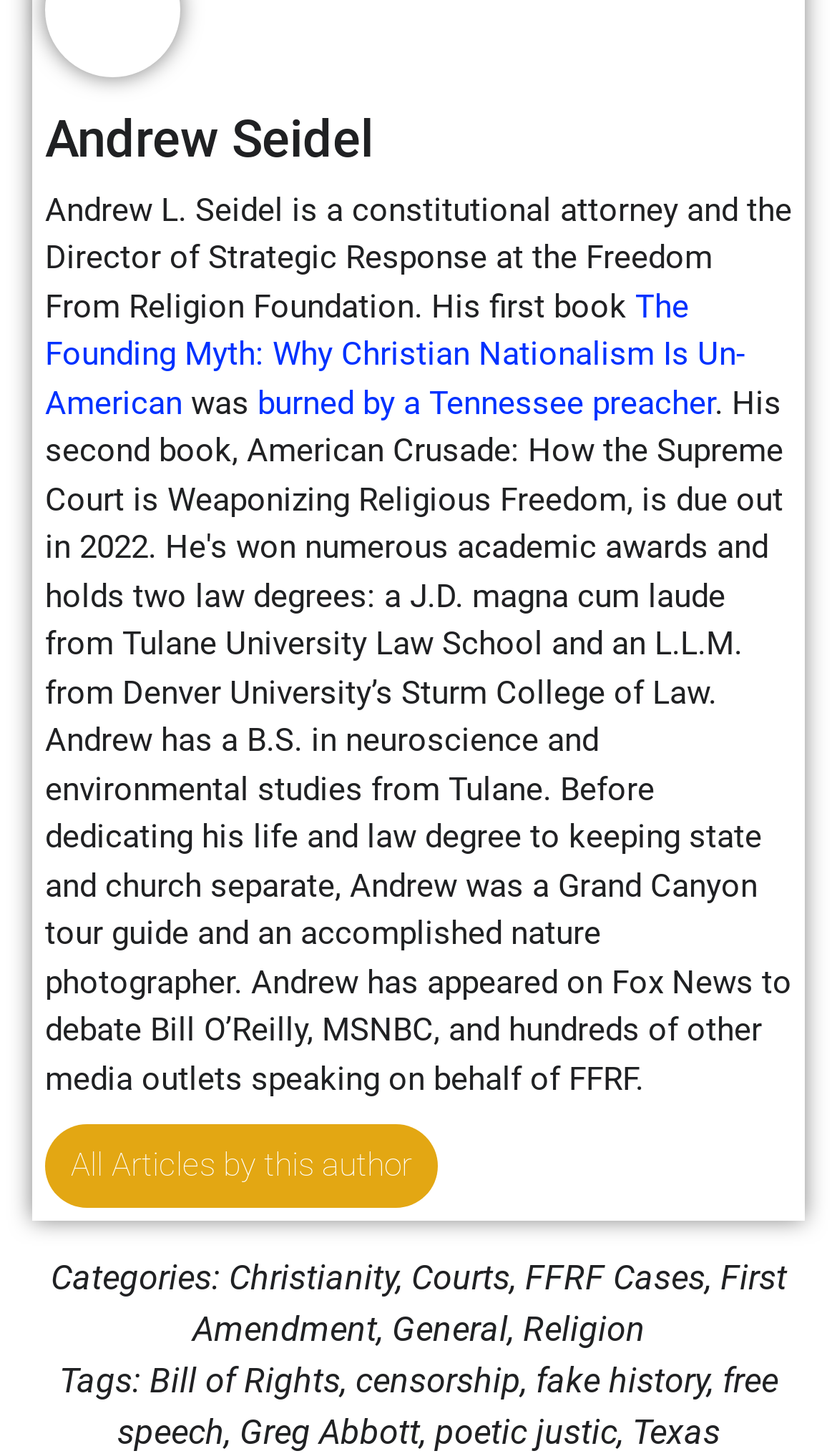Please specify the bounding box coordinates of the clickable region necessary for completing the following instruction: "Explore articles about Christianity". The coordinates must consist of four float numbers between 0 and 1, i.e., [left, top, right, bottom].

[0.273, 0.864, 0.473, 0.892]